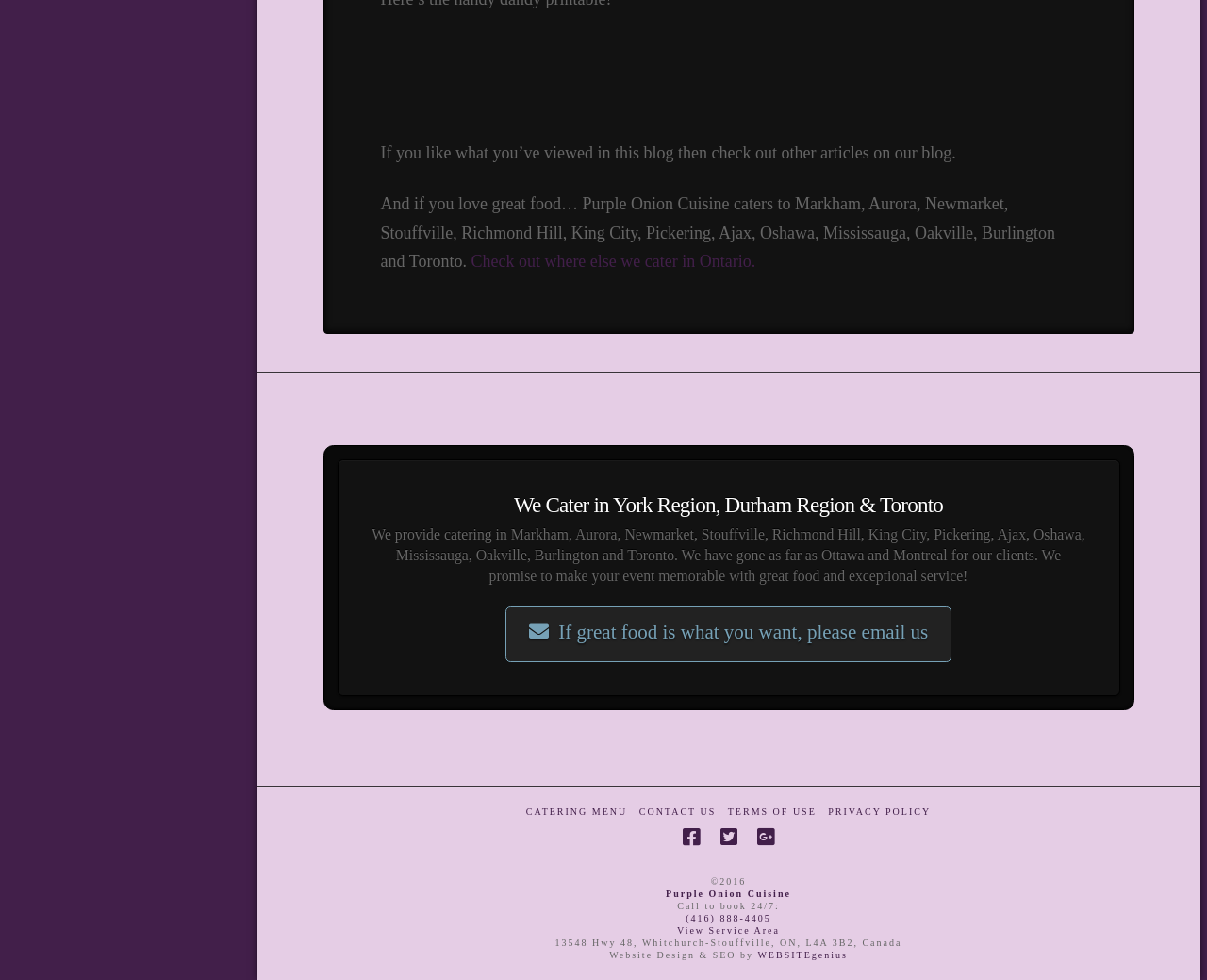Give a one-word or phrase response to the following question: What is the name of the company that designed the website?

WEBSITEgenius